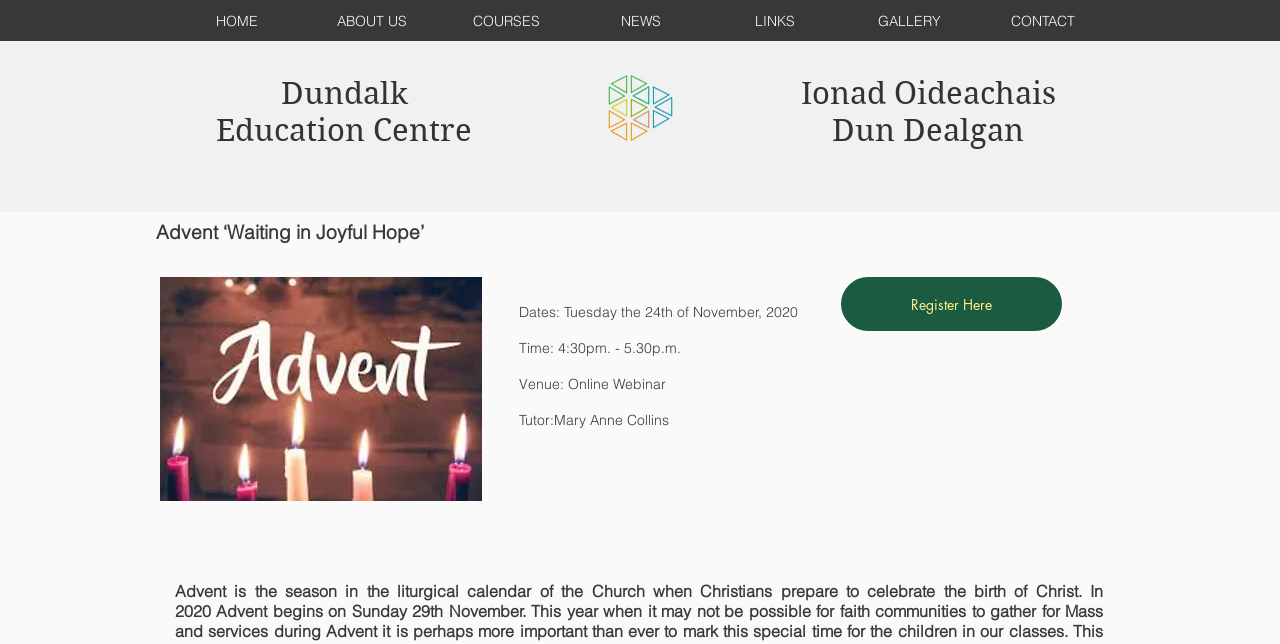Determine the bounding box coordinates of the clickable element to complete this instruction: "view programs". Provide the coordinates in the format of four float numbers between 0 and 1, [left, top, right, bottom].

None